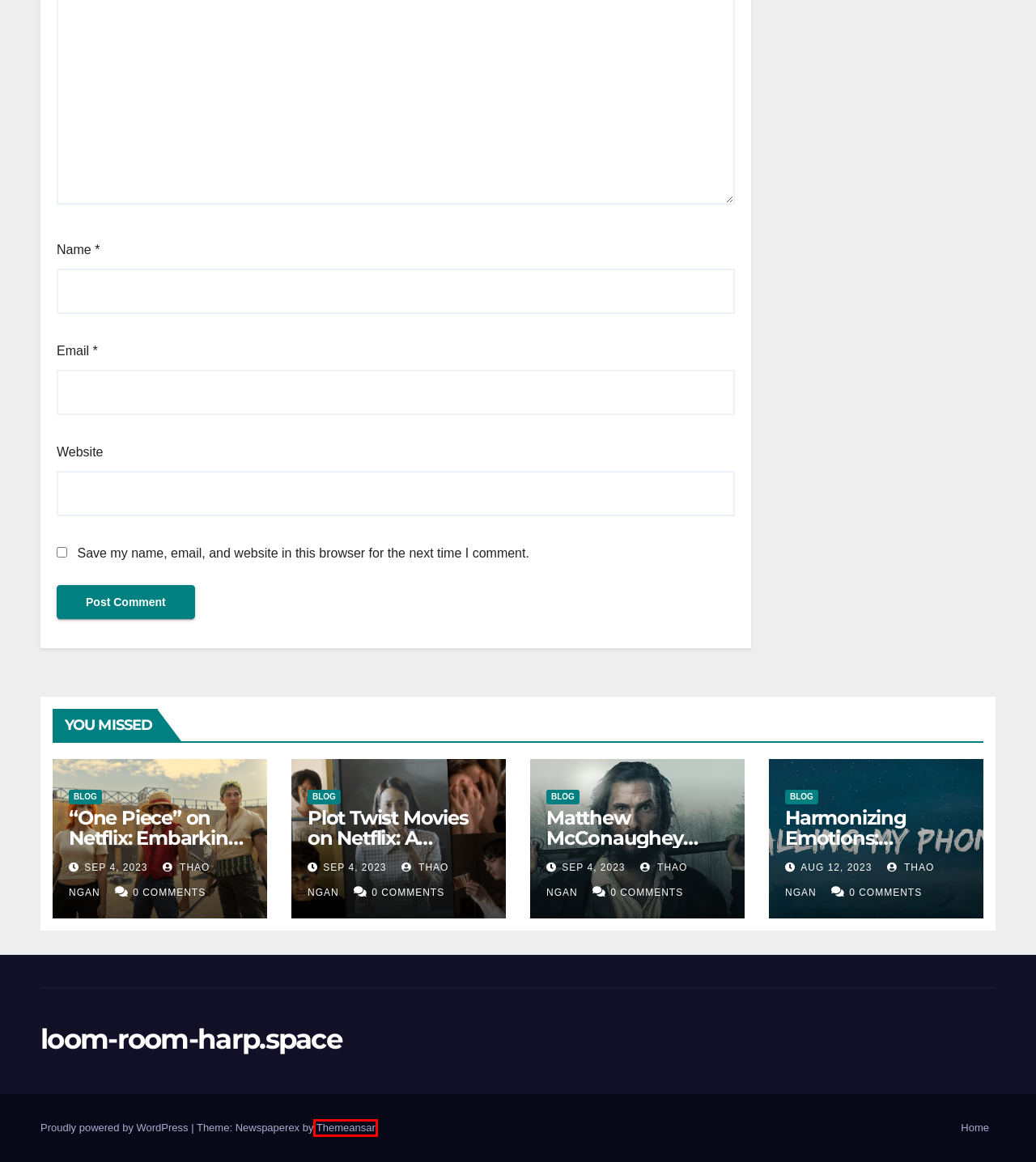Evaluate the webpage screenshot and identify the element within the red bounding box. Select the webpage description that best fits the new webpage after clicking the highlighted element. Here are the candidates:
A. August 2023 – loom-room-harp.space
B. Harmonizing Emotions: Exploring “Calling My Phone” Lyrics – loom-room-harp.space
C. “One Piece” on Netflix: Embarking on a Grand Adventure in the World of Anime – loom-room-harp.space
D. Blog Tool, Publishing Platform, and CMS – WordPress.org
E. Premium & Free WordPress Themes | ThemeAnsar
F. Plot Twist Movies on Netflix: A Rollercoaster of Surprise and Suspense – loom-room-harp.space
G. thao ngan – loom-room-harp.space
H. September 2023 – loom-room-harp.space

E